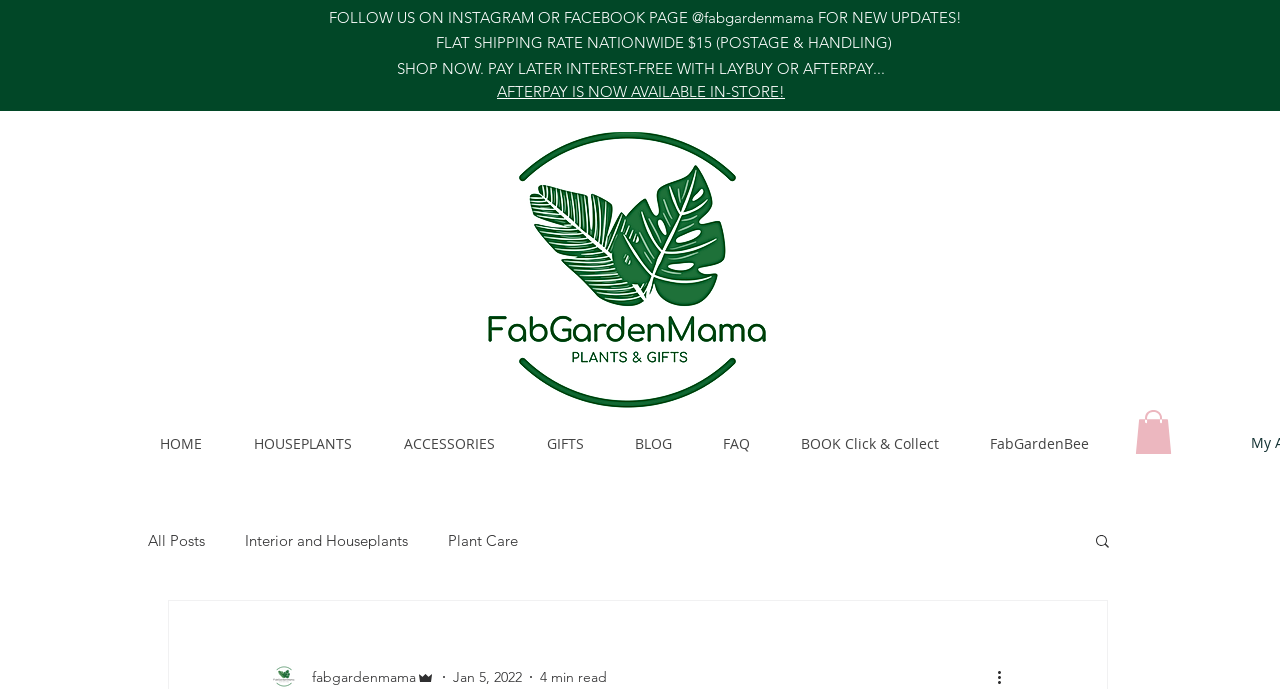Locate the bounding box coordinates of the area that needs to be clicked to fulfill the following instruction: "View all blog posts". The coordinates should be in the format of four float numbers between 0 and 1, namely [left, top, right, bottom].

[0.116, 0.77, 0.16, 0.798]